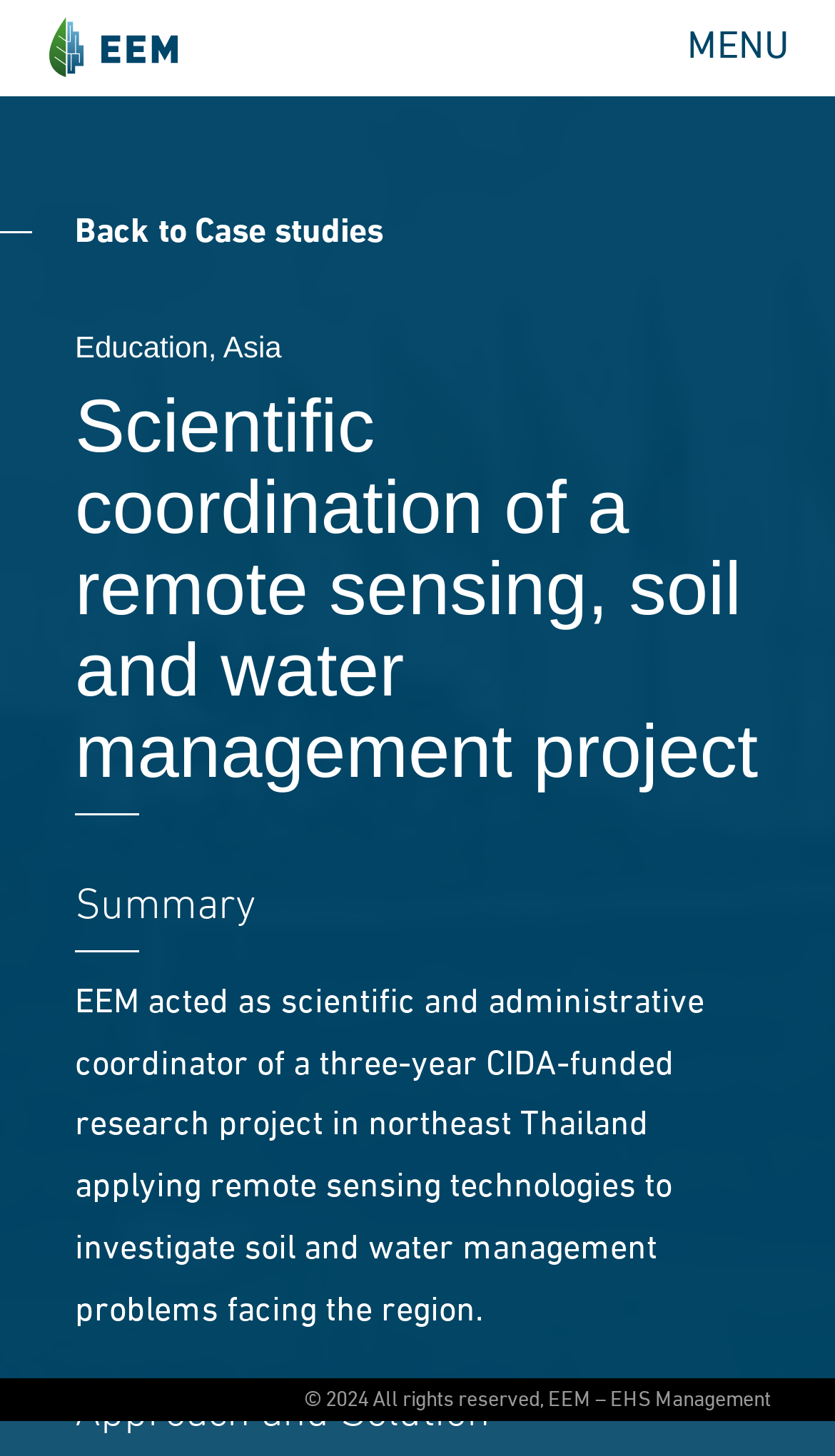Based on the element description "EEM – EHS Management", predict the bounding box coordinates of the UI element.

[0.051, 0.0, 0.218, 0.066]